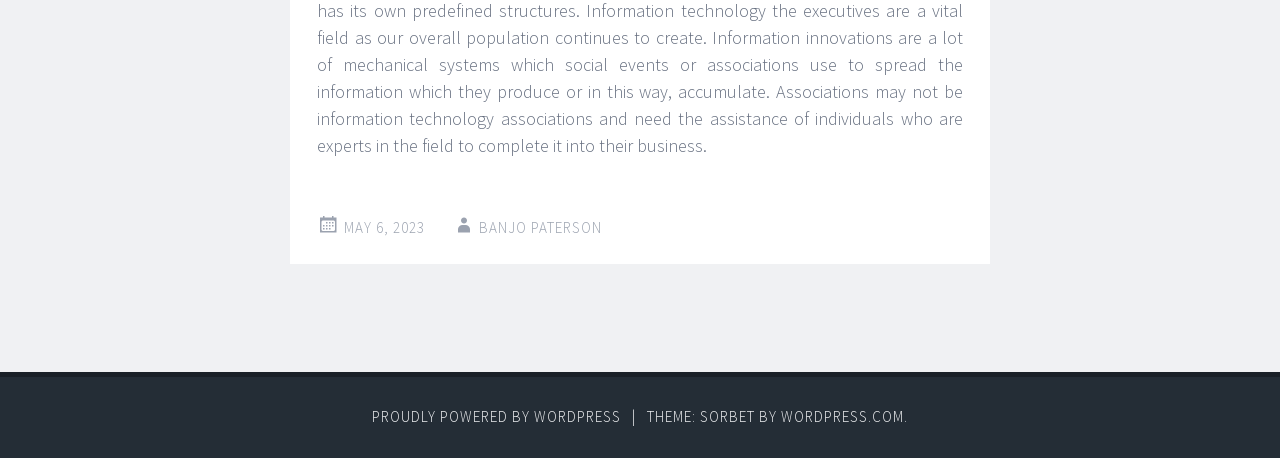What is the platform powering this website?
Could you give a comprehensive explanation in response to this question?

I found the platform name 'WORDPRESS' in the footer section of the webpage, which is located at the bottom of the page and has a bounding box coordinate of [0.291, 0.889, 0.485, 0.93]. It is mentioned as 'PROUDLY POWERED BY WORDPRESS'.